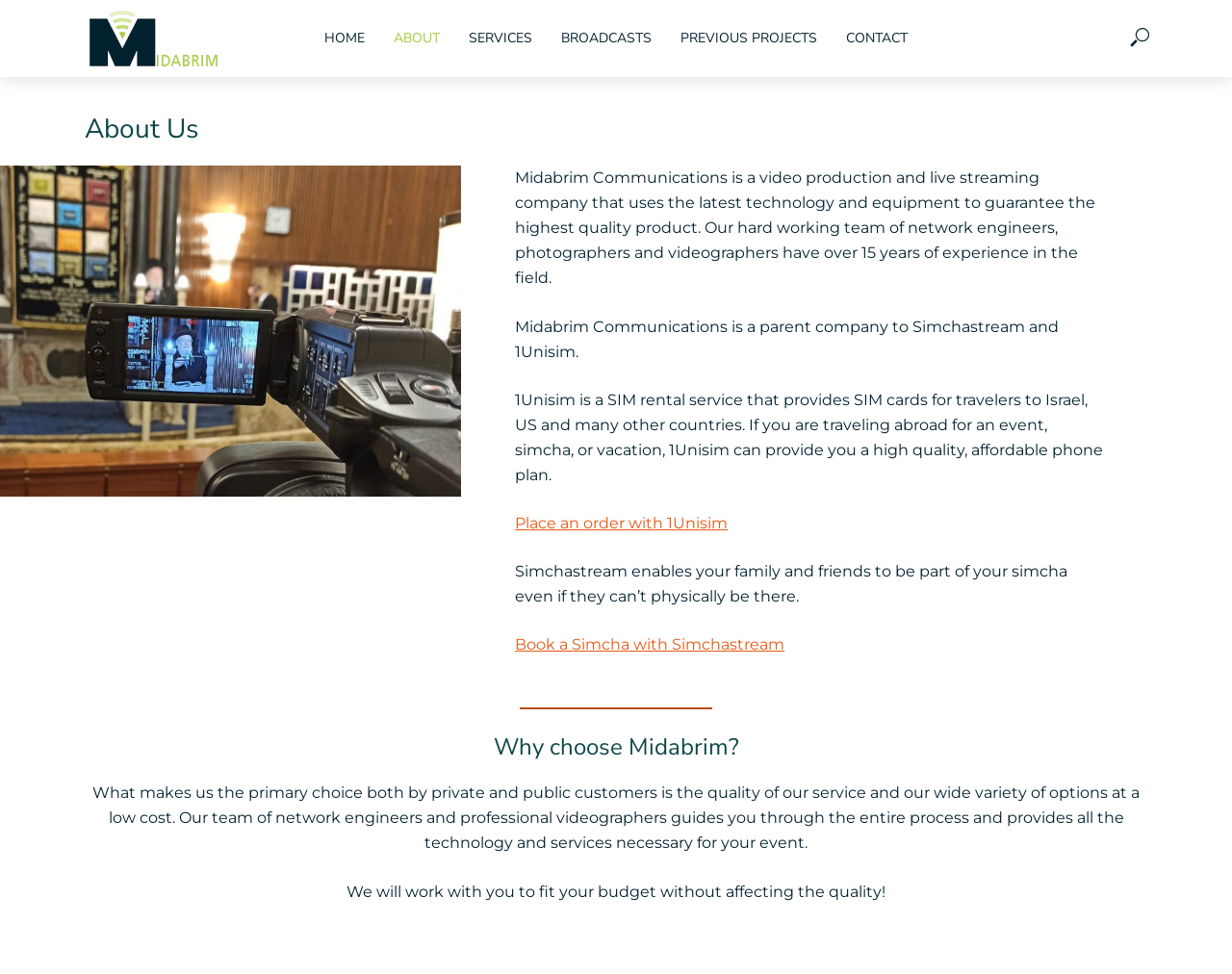Locate the UI element described by Place an order with 1Unisim and provide its bounding box coordinates. Use the format (top-left x, top-left y, bottom-right x, bottom-right y) with all values as floating point numbers between 0 and 1.

[0.418, 0.528, 0.591, 0.546]